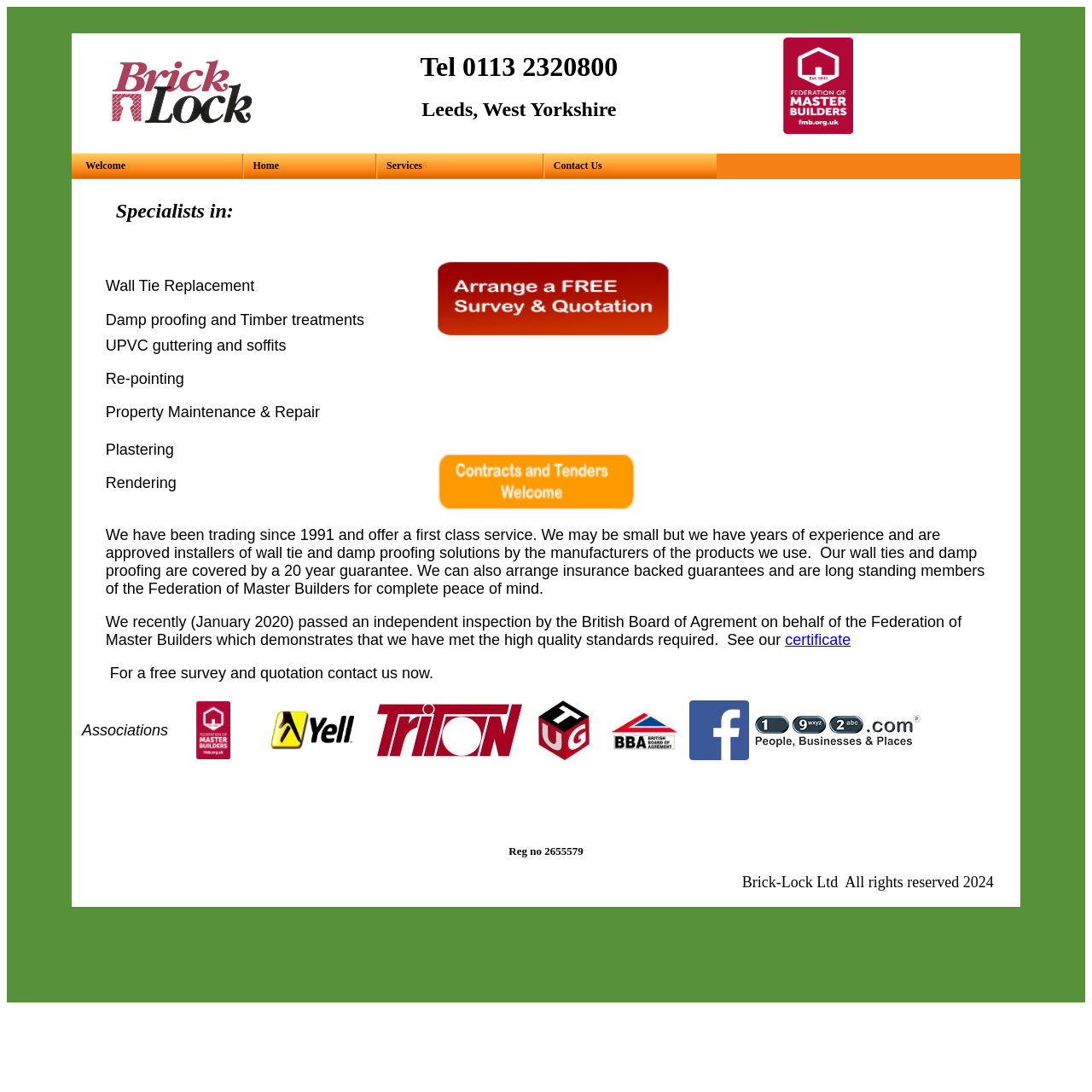Using the information shown in the image, answer the question with as much detail as possible: What is the phone number of the company?

The phone number is mentioned in the top-right corner of the webpage, in a table cell with the text 'Tel 0113 2320800 Leeds, West Yorkshire'.